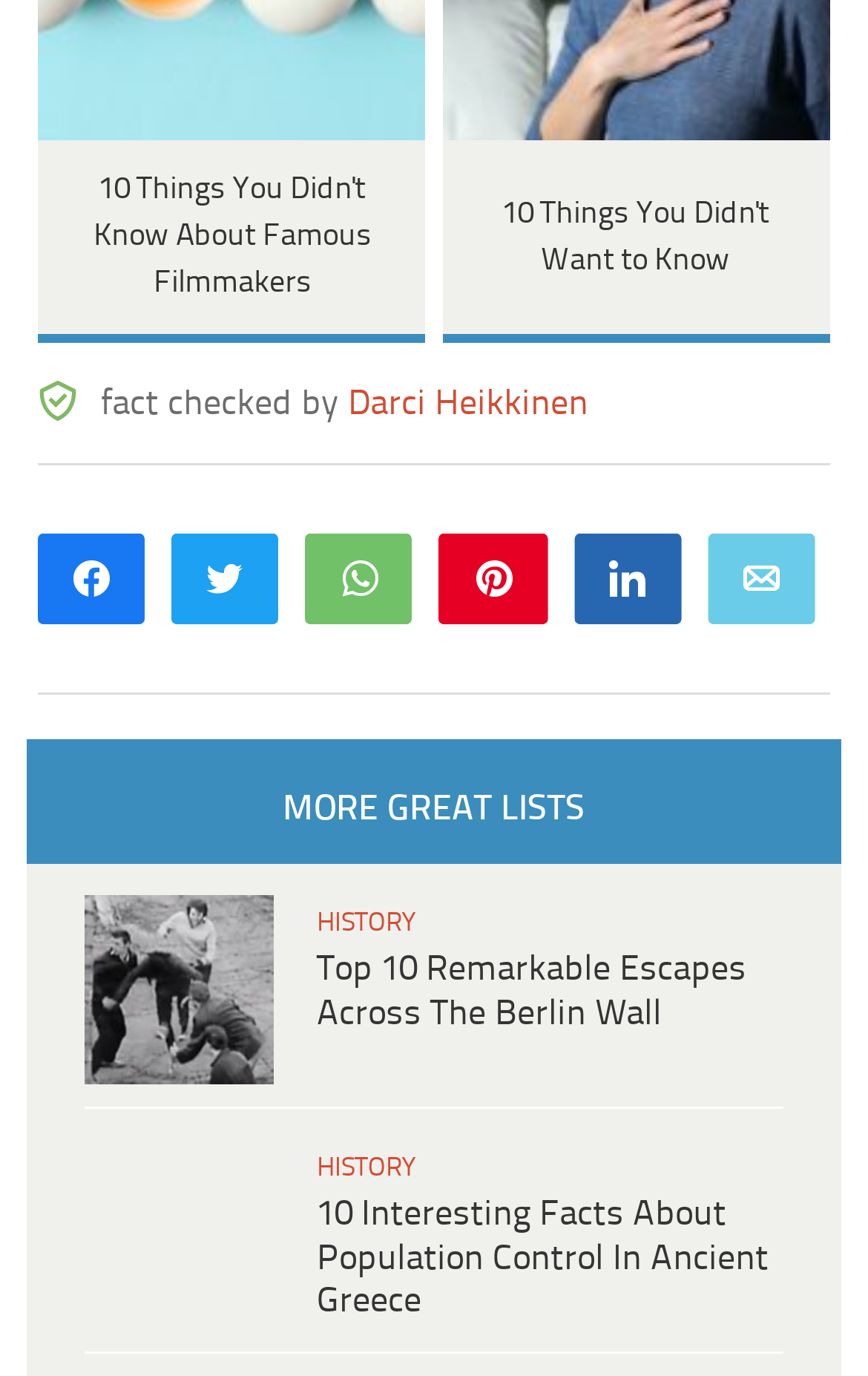From the element description Sports, predict the bounding box coordinates of the UI element. The coordinates must be specified in the format (top-left x, top-left y, bottom-right x, bottom-right y) and should be within the 0 to 1 range.

None